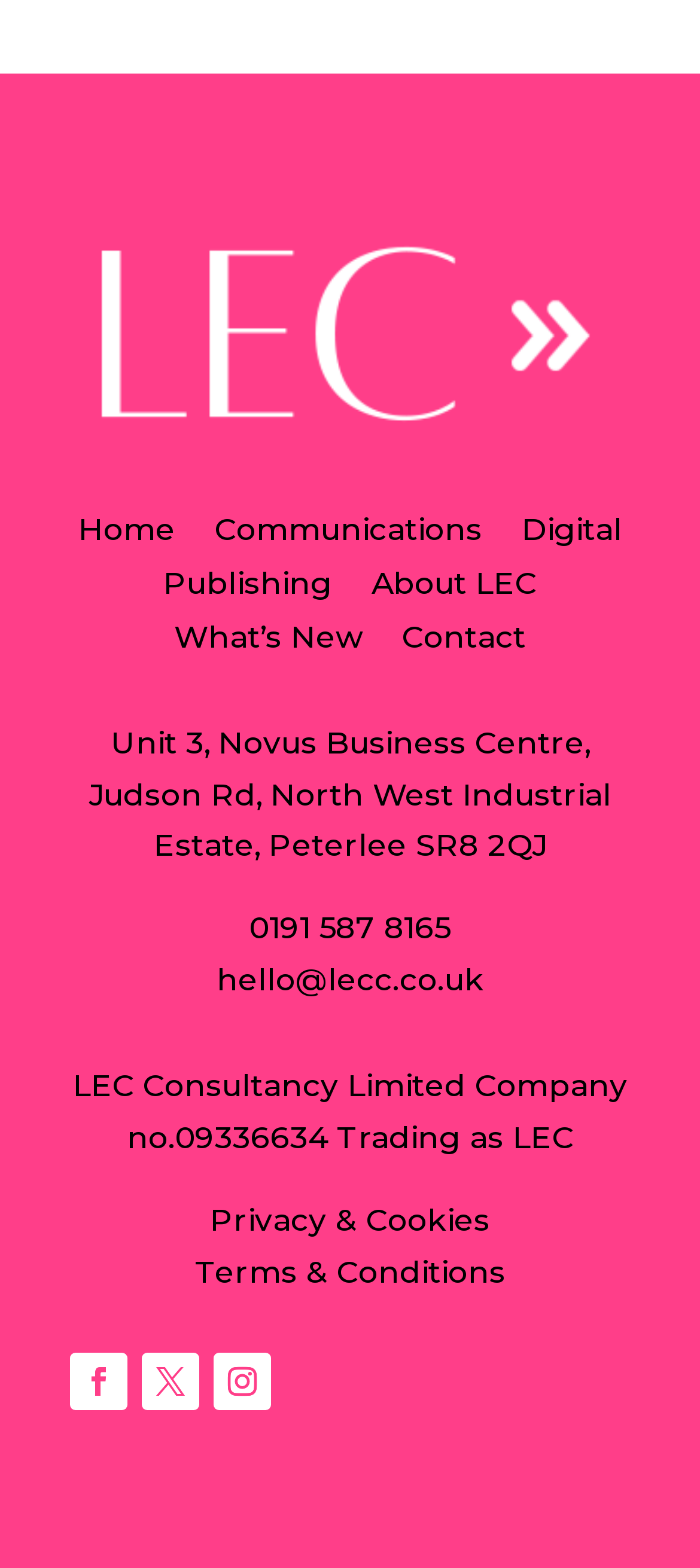Pinpoint the bounding box coordinates of the area that should be clicked to complete the following instruction: "Click the Home link". The coordinates must be given as four float numbers between 0 and 1, i.e., [left, top, right, bottom].

[0.112, 0.329, 0.25, 0.354]